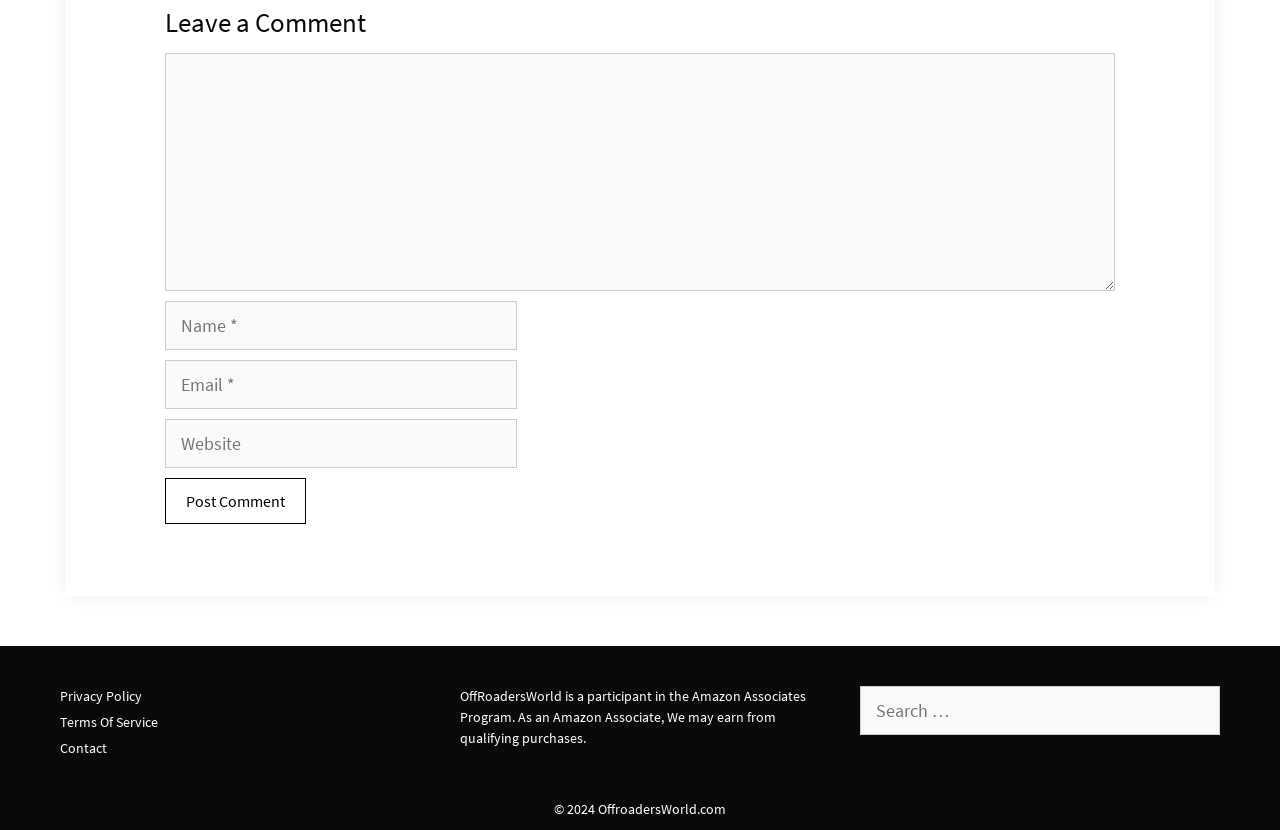What is the purpose of the textbox with the label 'Comment'?
Answer the question with as much detail as you can, using the image as a reference.

The textbox with the label 'Comment' is required and has a bounding box coordinate of [0.129, 0.064, 0.871, 0.351], which suggests that it is used to input a comment. The heading 'Leave a Comment' above it further supports this conclusion.